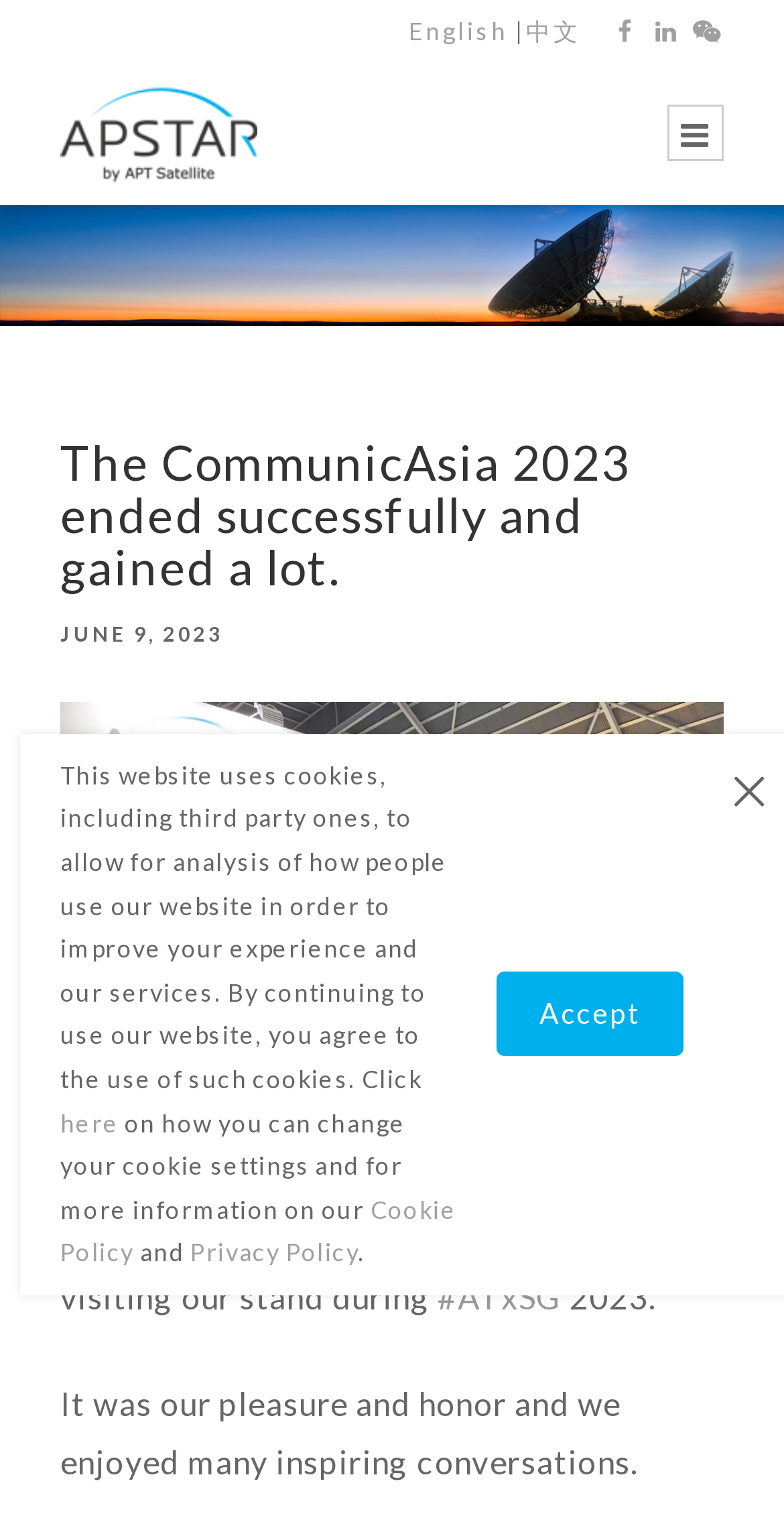Extract the bounding box for the UI element that matches this description: "here".

[0.077, 0.729, 0.152, 0.749]